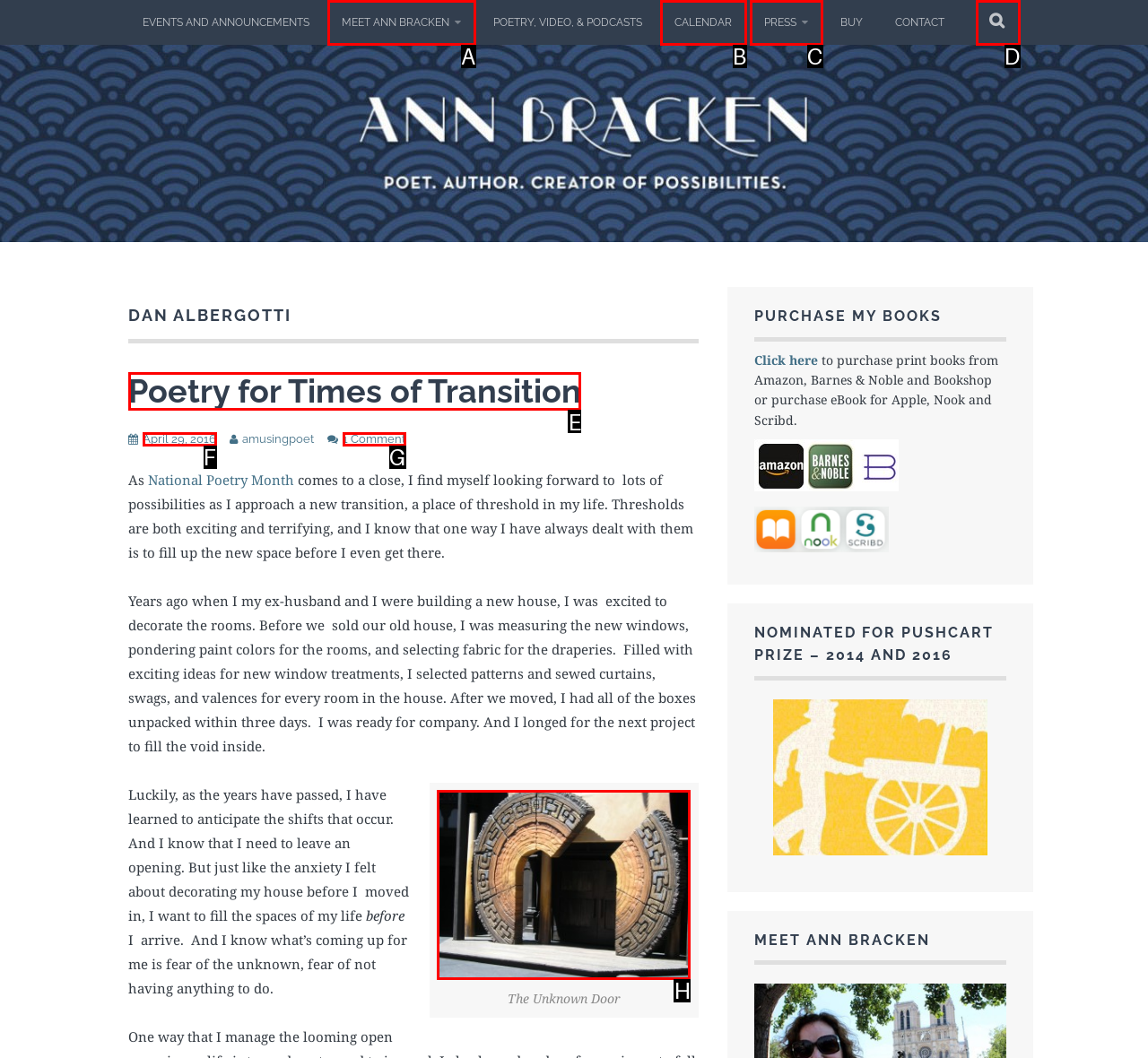Given the task: Read Poetry for Times of Transition, point out the letter of the appropriate UI element from the marked options in the screenshot.

E